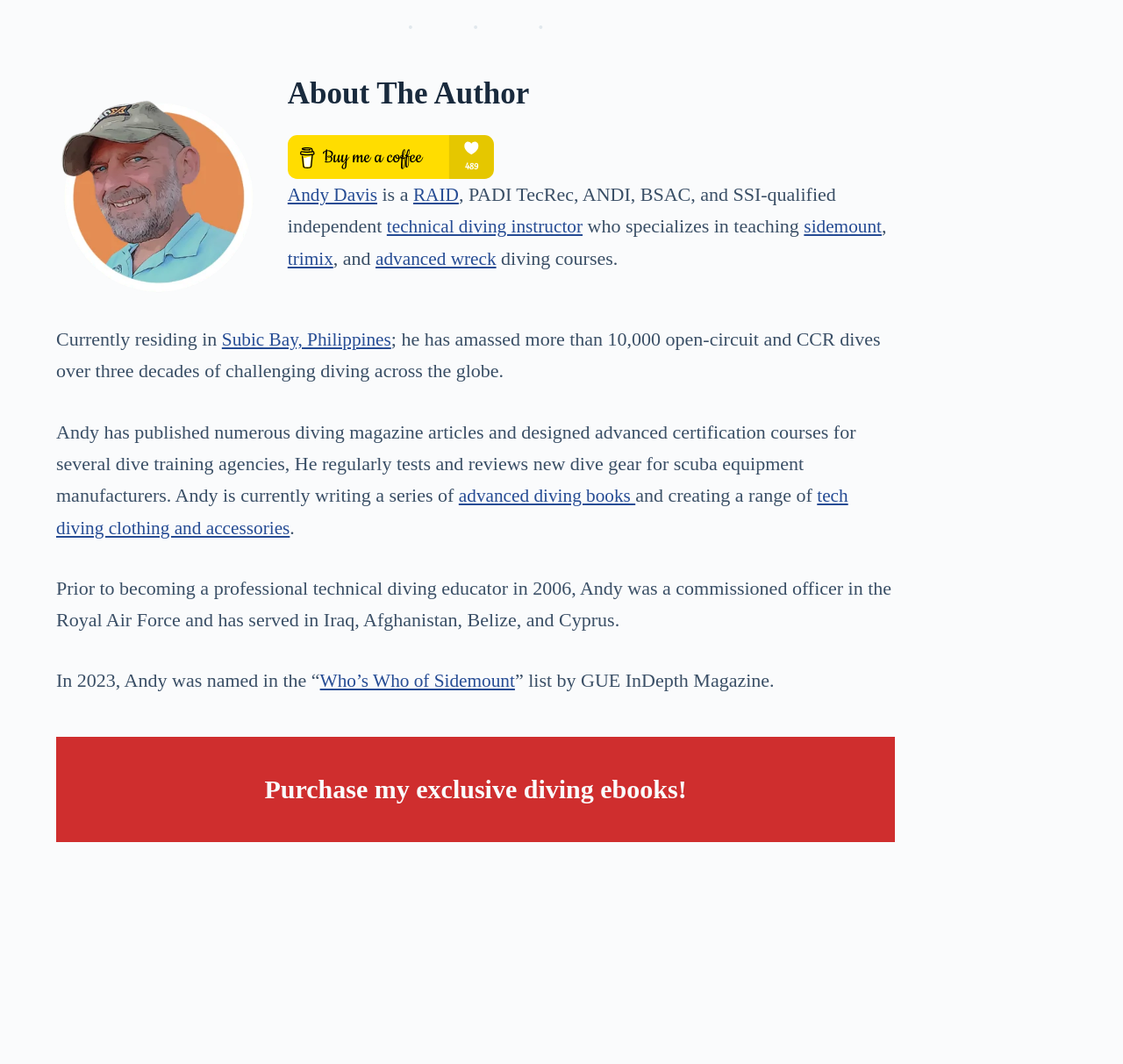Locate the bounding box coordinates for the element described below: "Who’s Who of Sidemount". The coordinates must be four float values between 0 and 1, formatted as [left, top, right, bottom].

[0.285, 0.827, 0.465, 0.848]